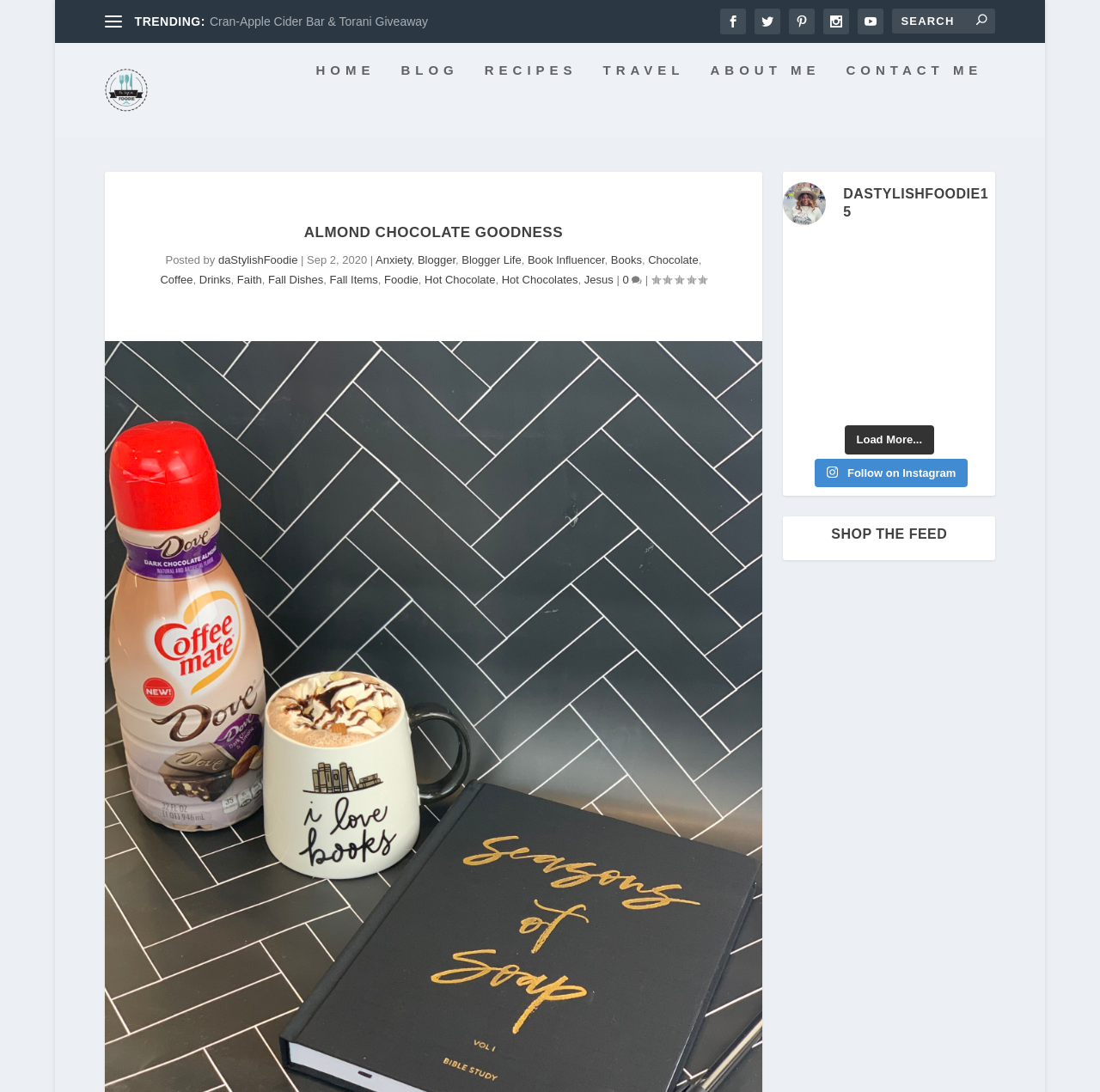Give a detailed overview of the webpage's appearance and contents.

This webpage appears to be a food blog, specifically focused on recipes, cooking, and food-related events. The page is divided into several sections, each featuring a different recipe or event.

At the top of the page, there is a heading that reads "Almond Chocolate Goodness - DA' STYLISH FOODIE." Below this, there are several links to different recipes, including "Today is National Burger day!", "Kick back relaxing on our back patio with this yummy Fish bowl drink", and "Grilling season is here and so is the heat!"

To the right of these links, there is a section featuring a search bar and several social media icons, including Facebook, Twitter, Pinterest, and Instagram.

Below the links and search bar, there are several sections featuring different recipes and events. Each section includes a heading, a brief description, and an image of the dish or event. The sections are organized in a grid-like format, with multiple sections per row.

Some of the recipes and events featured on the page include:

* "Pasta night is back. Easy stuffed pasta shells for the kiddos."
* "As I write the caption I feel so blessed, thankful and protected. The past few days were something else."
* "So I’ve been keeping a secret, we have a new baby!!"
* "Sharing products that I love and believe in is so important to me."
* "Hello Monday! I hope that all the moms had a great Mother’s Day!"
* "Takeout Thursday Home edition is back. This Surf n Turf Stir Fry Noodles were delicious!"
* "One of my favorite things about being a Blogger/Content Creator is attending Media events."

Each section includes a brief description of the recipe or event, along with an image and several hashtags. The page also features several advertisements and promotional links throughout.